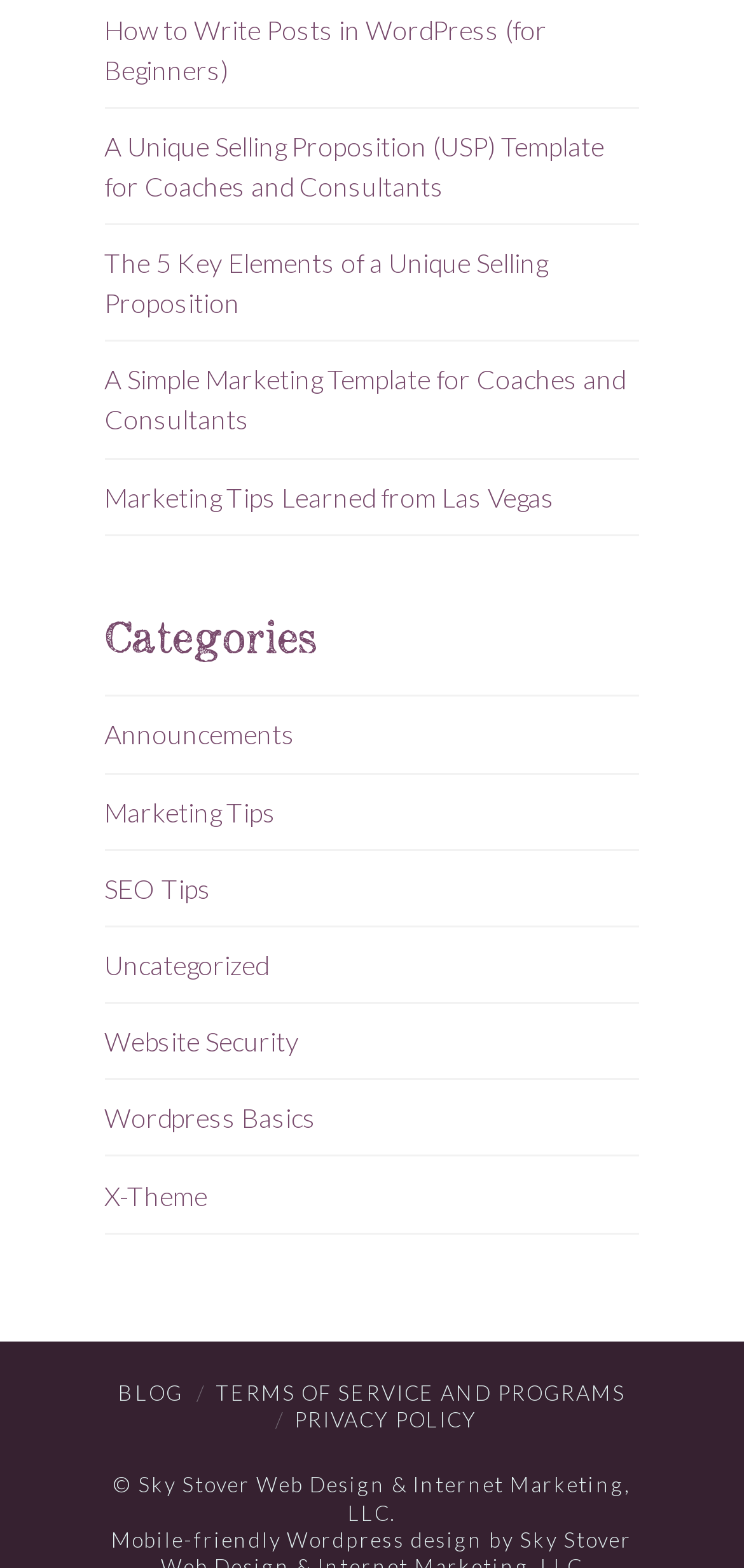Based on the image, provide a detailed and complete answer to the question: 
How many links are there in the categories section?

I counted the number of link elements that are siblings of the 'Categories' heading element, which are 'Announcements', 'Marketing Tips', 'SEO Tips', 'Uncategorized', 'Website Security', and 'Wordpress Basics'.